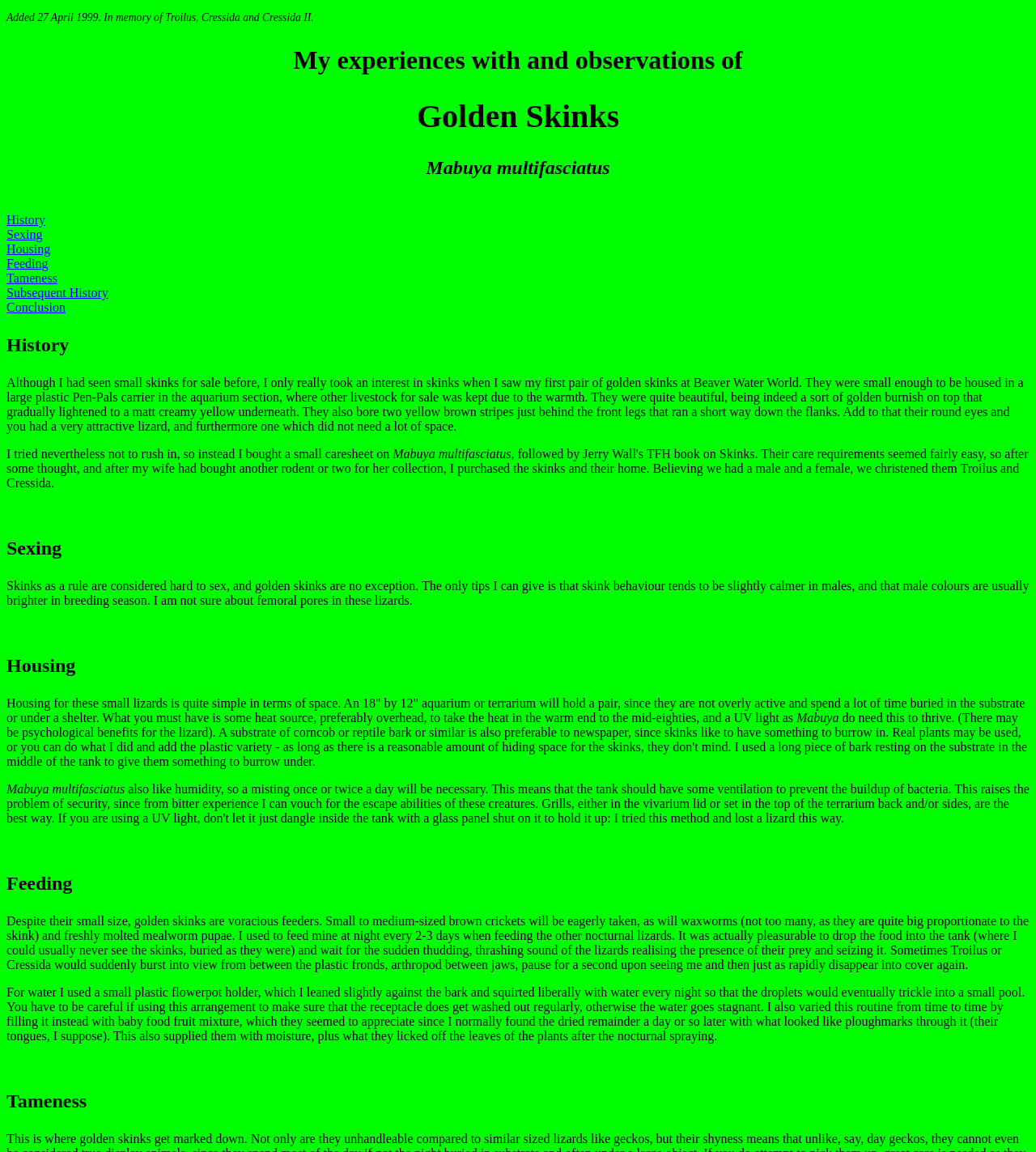Provide the bounding box coordinates of the section that needs to be clicked to accomplish the following instruction: "Click on the 'Tameness' link."

[0.006, 0.946, 0.994, 0.965]